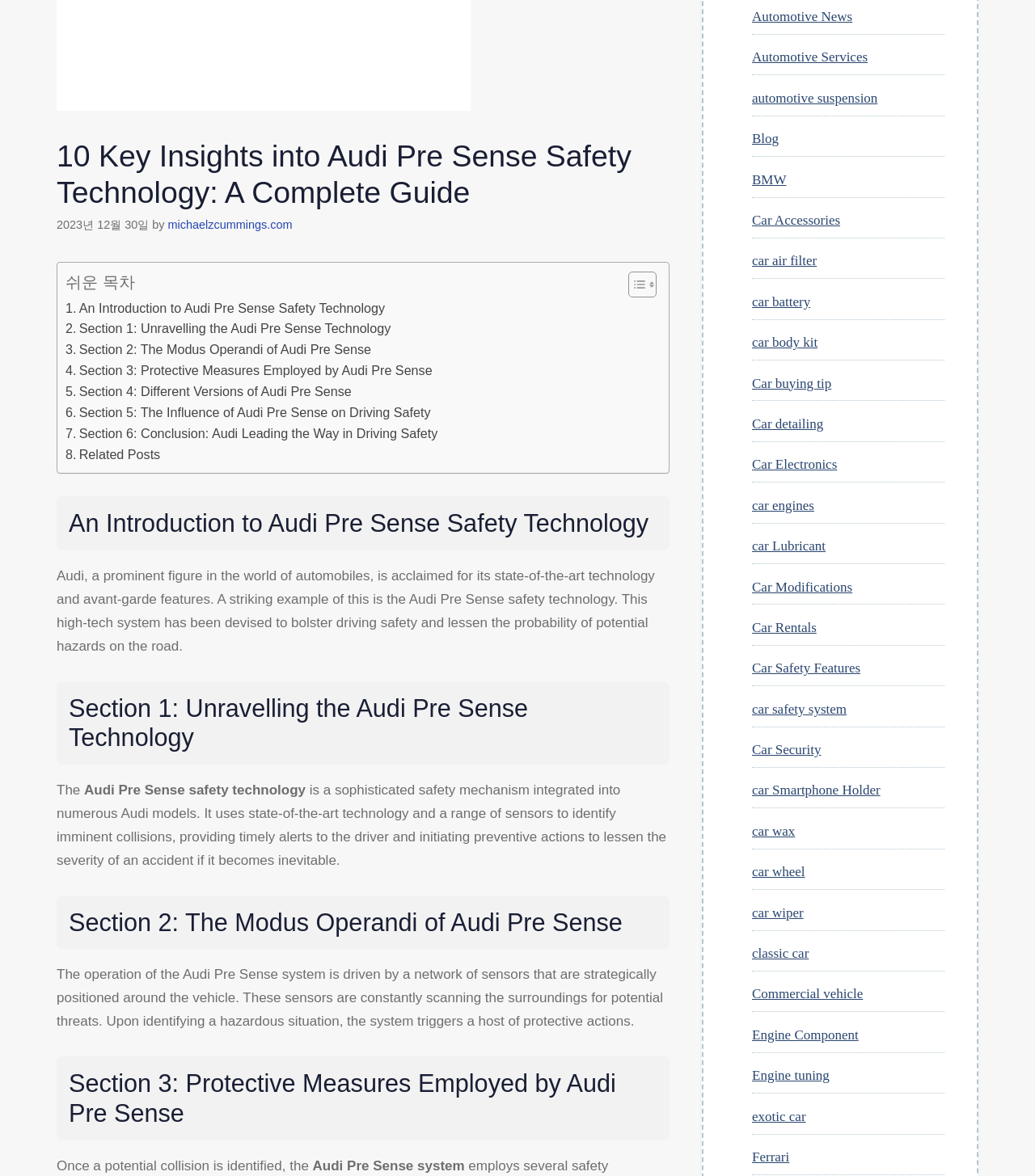Determine the bounding box coordinates for the UI element described. Format the coordinates as (top-left x, top-left y, bottom-right x, bottom-right y) and ensure all values are between 0 and 1. Element description: Car detailing

[0.727, 0.354, 0.796, 0.367]